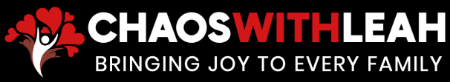Create an extensive caption that includes all significant details of the image.

The image features the logo of "ChaosWithLeah," prominently displaying the name in bold red letters against a black background. Accompanying the name is a stylized graphic of a tree with heart-shaped leaves, symbolizing joy and community. Beneath the logo, the slogan "Bringing Joy to Every Family" captures the essence of the brand's mission, emphasizing positivity and familial happiness. This logo conveys a warm and inviting message, aimed at fostering a sense of togetherness and joy within families.